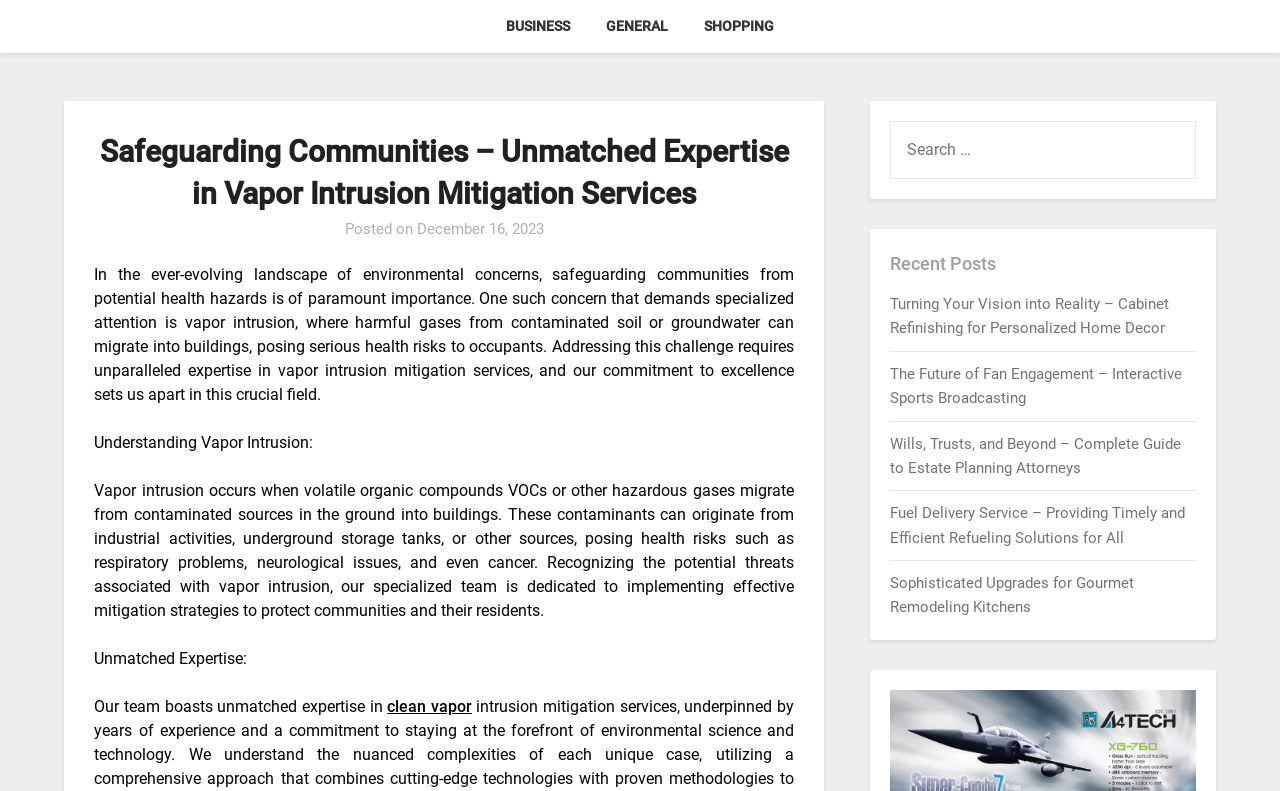Offer a comprehensive description of the webpage’s content and structure.

The webpage is divided into several sections. At the top, there are three links: "BUSINESS", "GENERAL", and "SHOPPING", which are positioned horizontally and take up the full width of the page.

Below these links, there is a header section that spans the full width of the page. It contains a heading that reads "Safeguarding Communities – Unmatched Expertise in Vapor Intrusion Mitigation Services" and a subheading that indicates the post date, "December 16, 2023".

The main content of the page is divided into two columns. The left column takes up about two-thirds of the page width and contains a series of paragraphs discussing vapor intrusion mitigation services. The text explains the importance of safeguarding communities from health hazards, the concept of vapor intrusion, and the expertise of the team in implementing effective mitigation strategies.

The right column is narrower and contains a search bar at the top, with a label "SEARCH FOR:". Below the search bar, there is a heading "Recent Posts" followed by a list of five links to recent articles, each with a brief title. These links are stacked vertically and take up the full height of the right column.

There are no images on the page. The overall layout is organized, with clear headings and concise text.